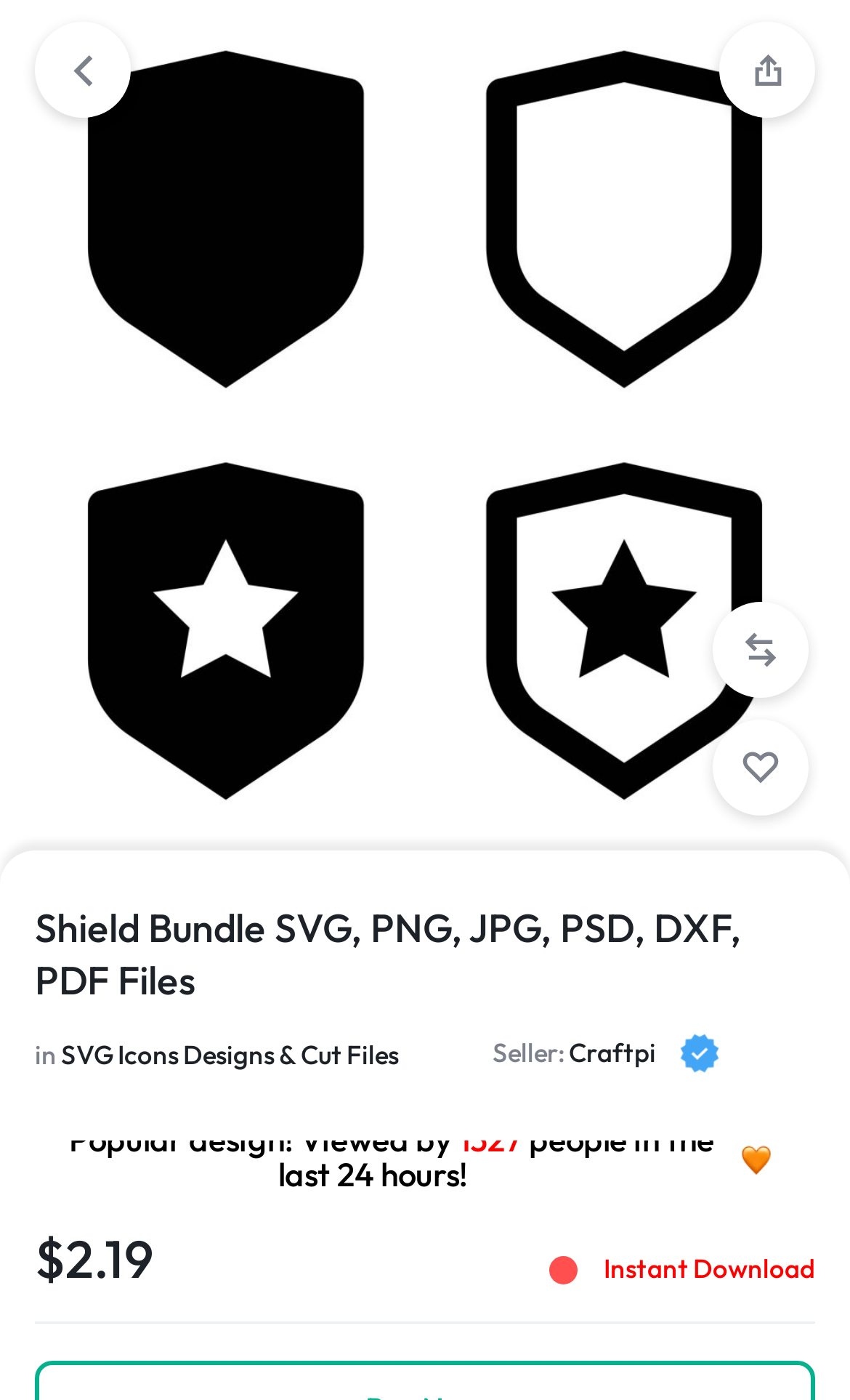What is the price of the Shield Bundle?
Provide a thorough and detailed answer to the question.

The price of the Shield Bundle is displayed on the webpage as $2.19, indicating that it is available for purchase at this price point.